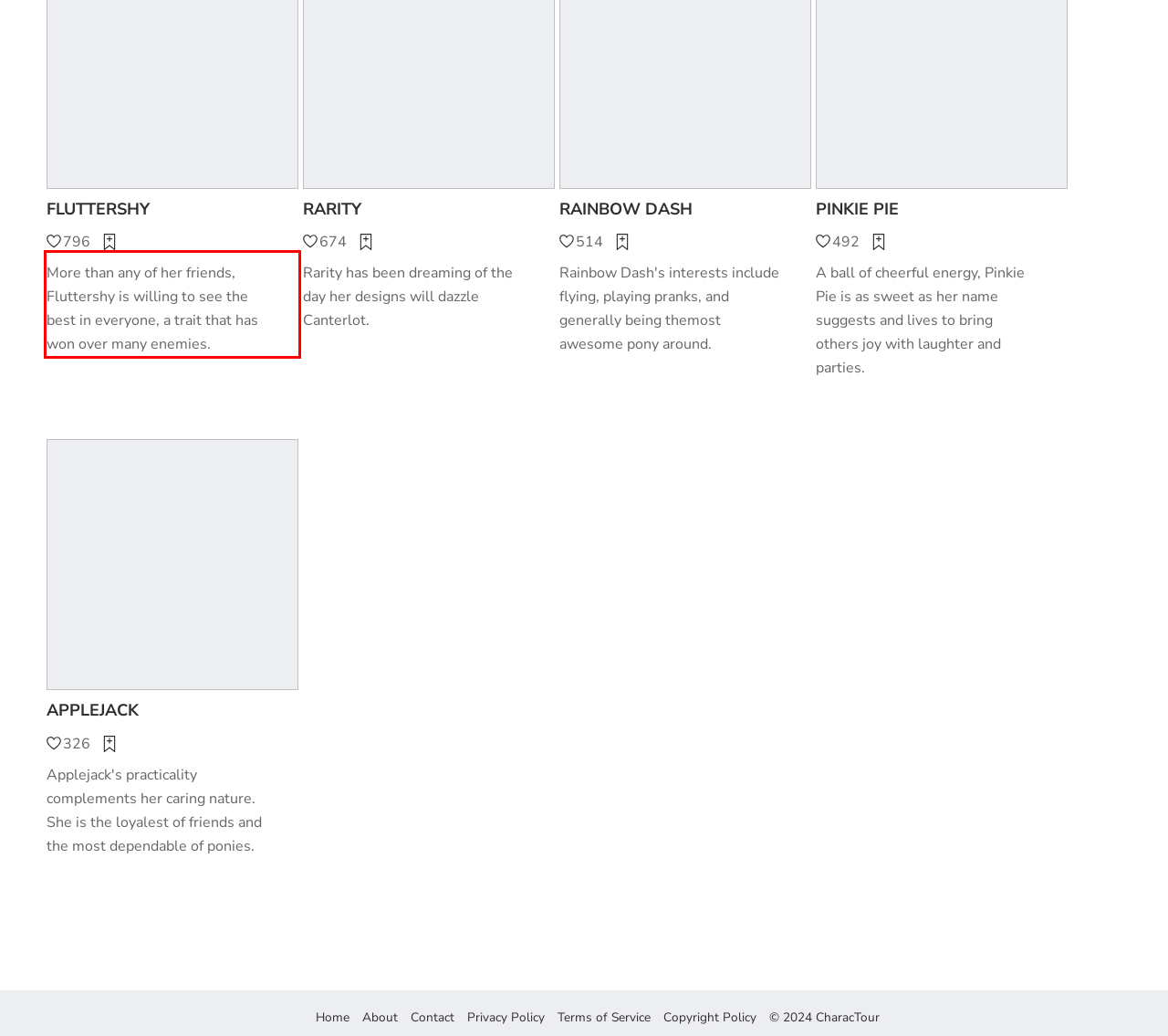Identify the text inside the red bounding box in the provided webpage screenshot and transcribe it.

More than any of her friends, Fluttershy is willing to see the best in everyone, a trait that has won over many enemies.